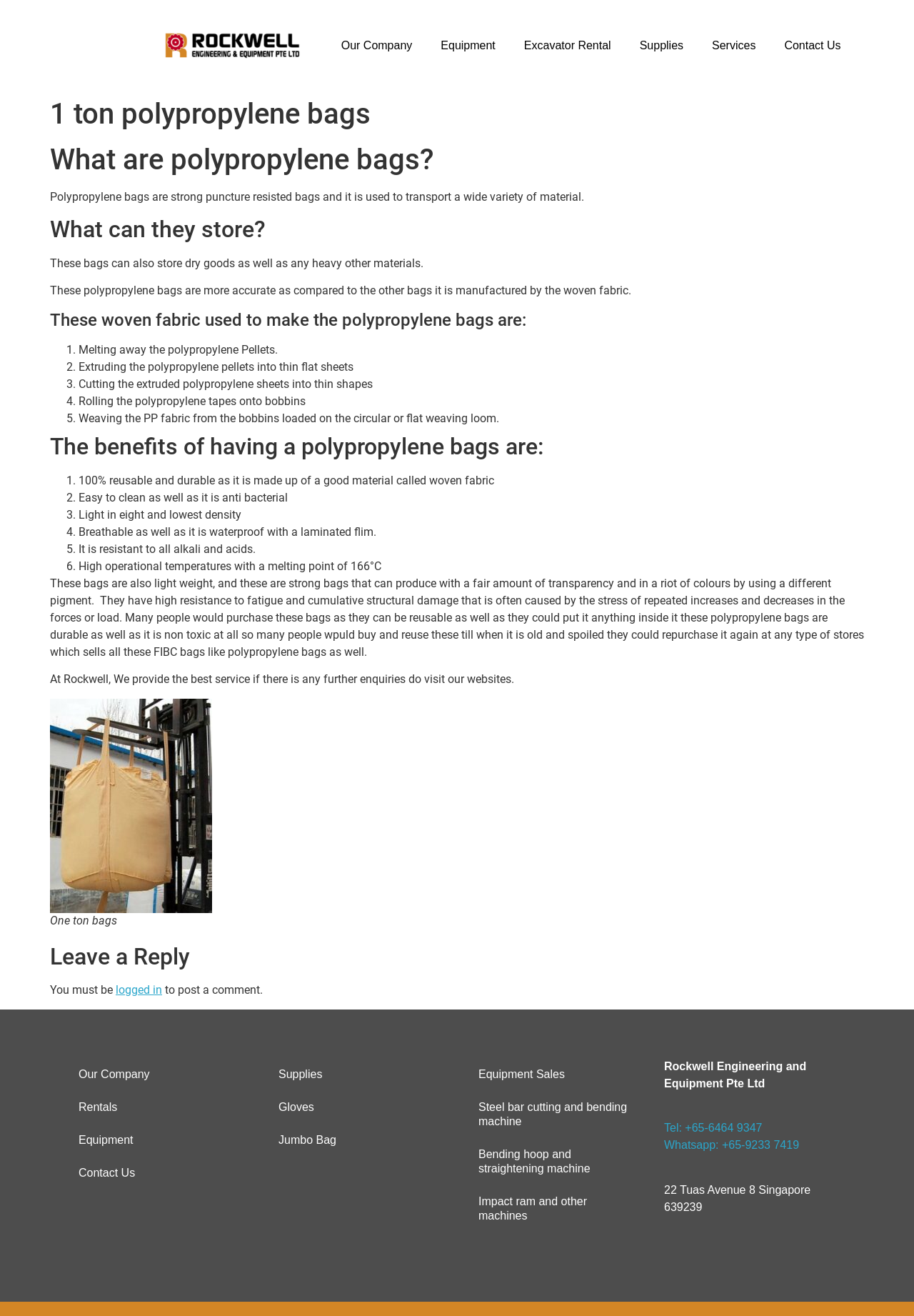Refer to the screenshot and answer the following question in detail:
How many steps are involved in making polypropylene bags?

The webpage lists 5 steps involved in making polypropylene bags, which are melting away the polypropylene pellets, extruding the polypropylene pellets into thin flat sheets, cutting the extruded polypropylene sheets into thin shapes, rolling the polypropylene tapes onto bobbins, and weaving the PP fabric from the bobbins loaded on the circular or flat weaving loom.